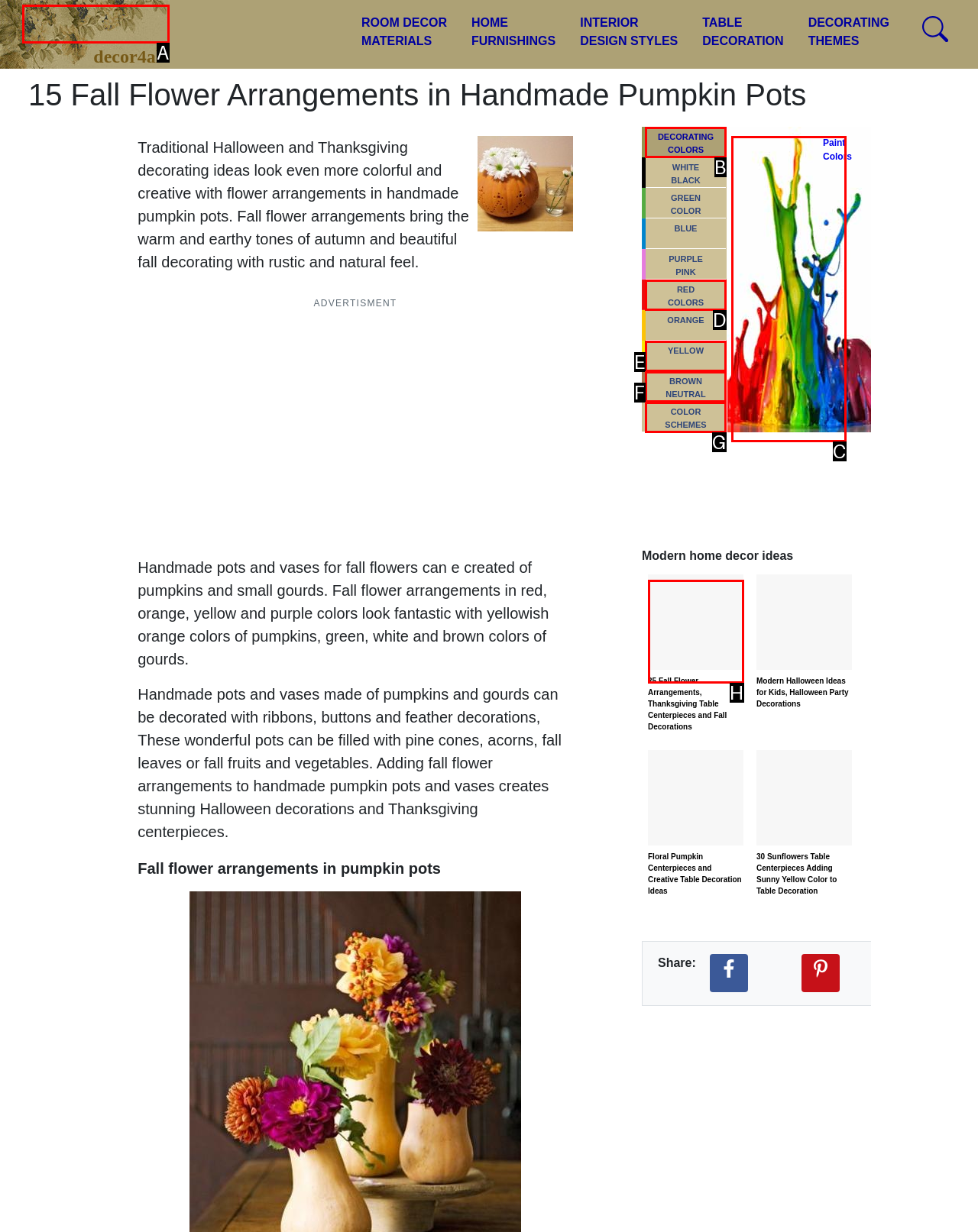Identify the HTML element I need to click to complete this task: Click on the 'decor4all' link Provide the option's letter from the available choices.

A